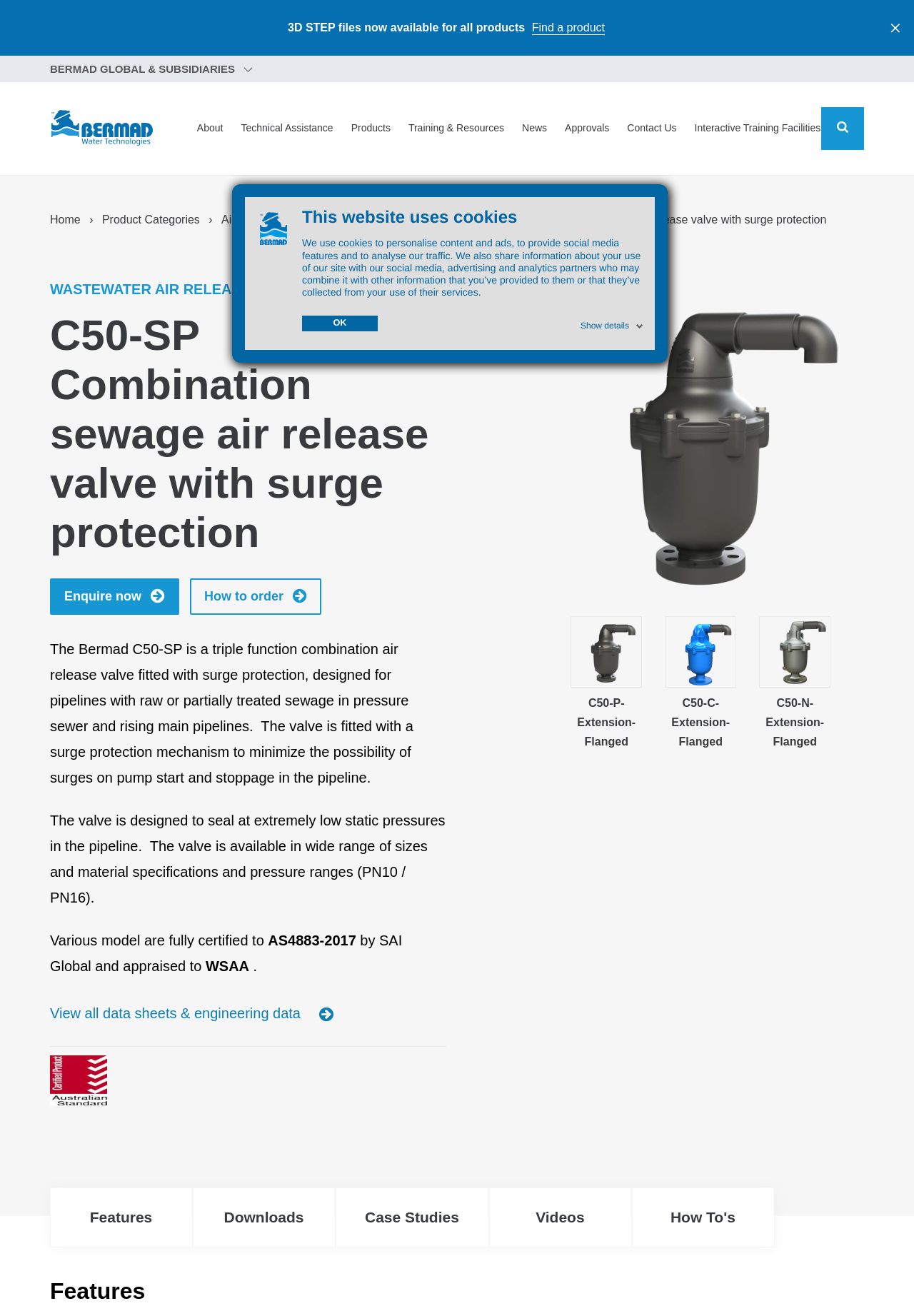Specify the bounding box coordinates of the element's area that should be clicked to execute the given instruction: "Search for a product". The coordinates should be four float numbers between 0 and 1, i.e., [left, top, right, bottom].

[0.898, 0.081, 0.945, 0.114]